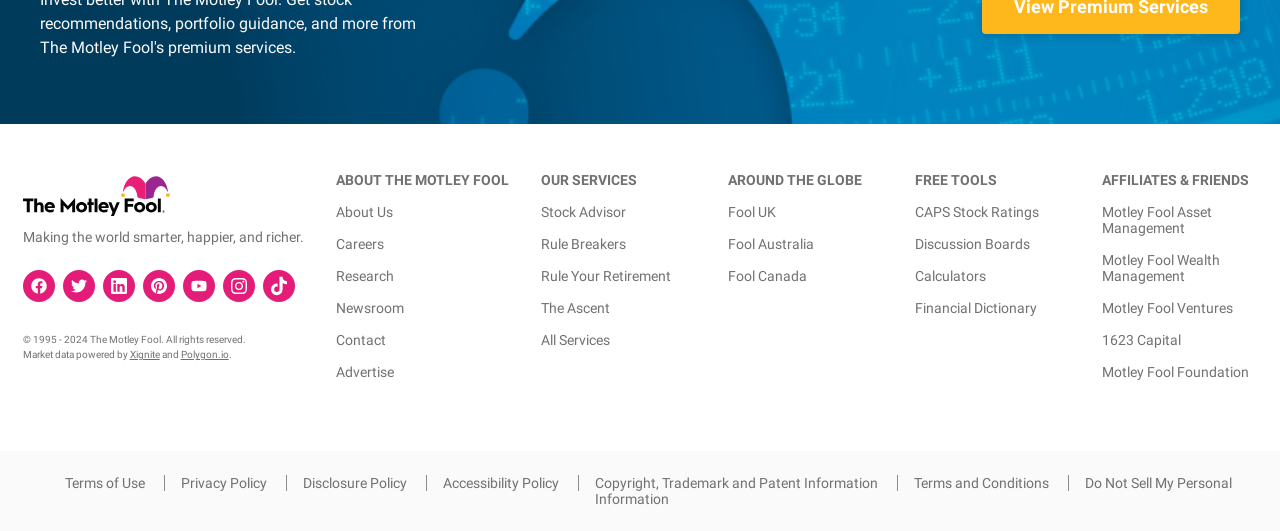Please locate the bounding box coordinates of the region I need to click to follow this instruction: "Explore Stock Advisor".

[0.422, 0.384, 0.489, 0.414]